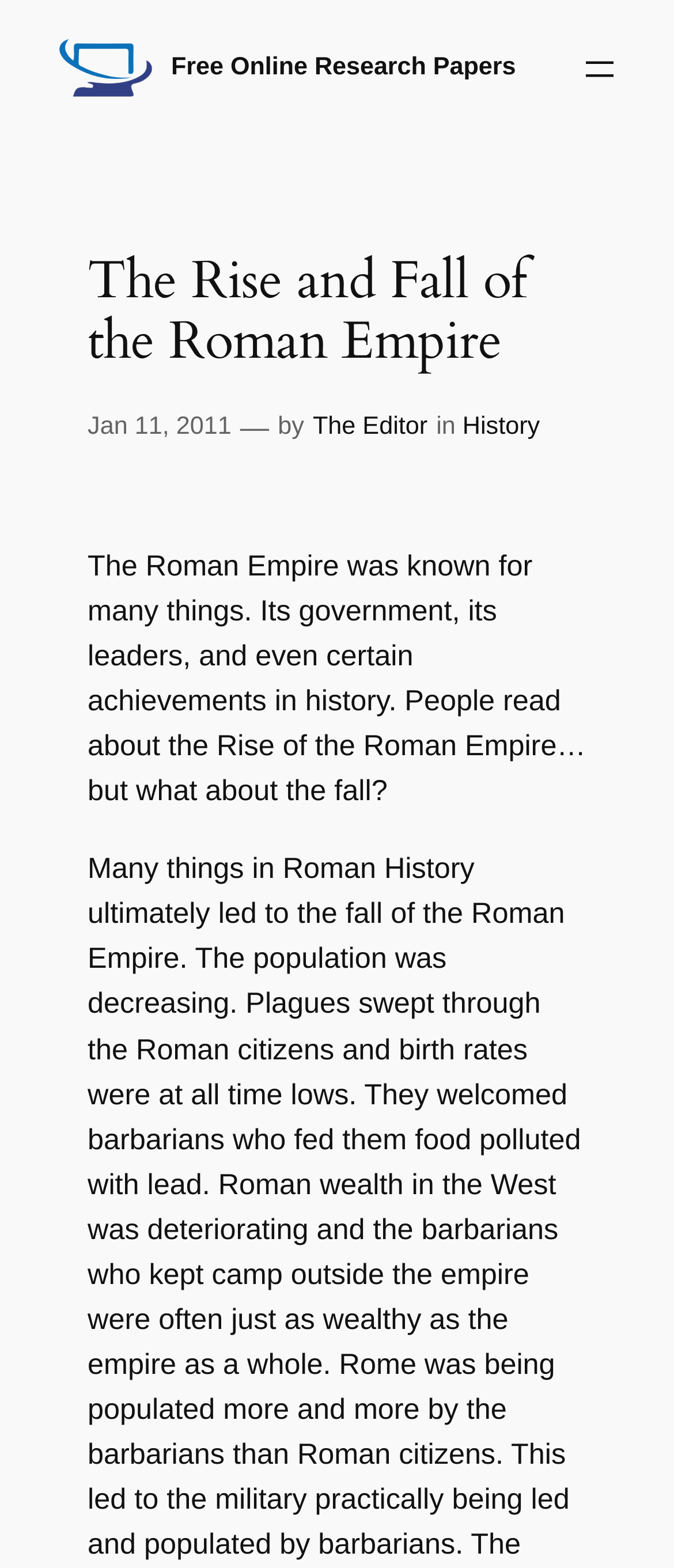Please provide a comprehensive answer to the question based on the screenshot: What is the topic of the research paper?

Based on the webpage content, the topic of the research paper is the Roman Empire, as indicated by the heading 'The Rise and Fall of the Roman Empire' and the text 'The Roman Empire was known for many things...'.